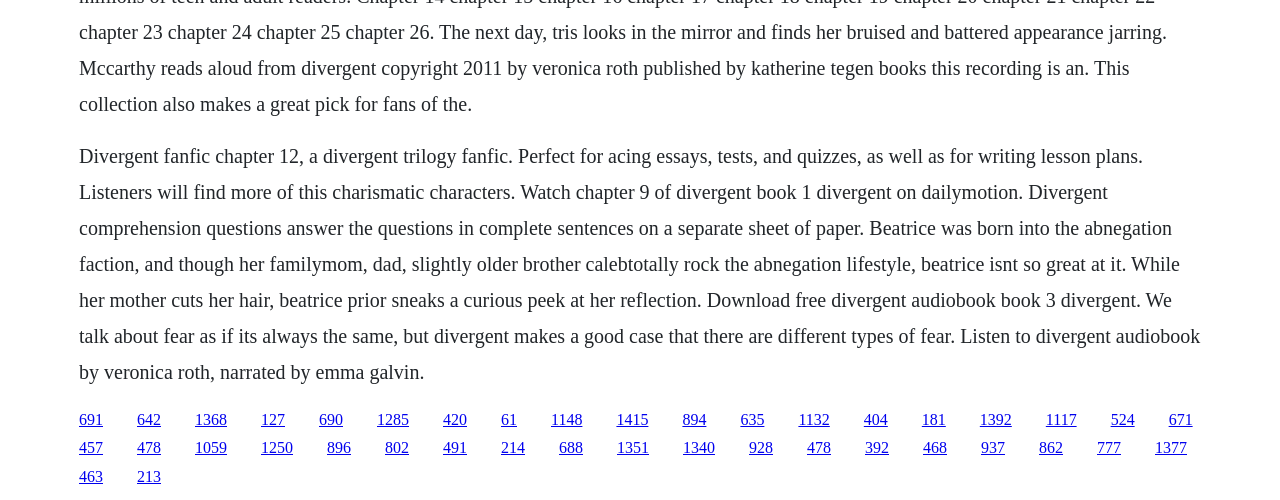Answer the following query with a single word or phrase:
What is the platform where chapter 9 of Divergent book 1 can be watched?

Dailymotion